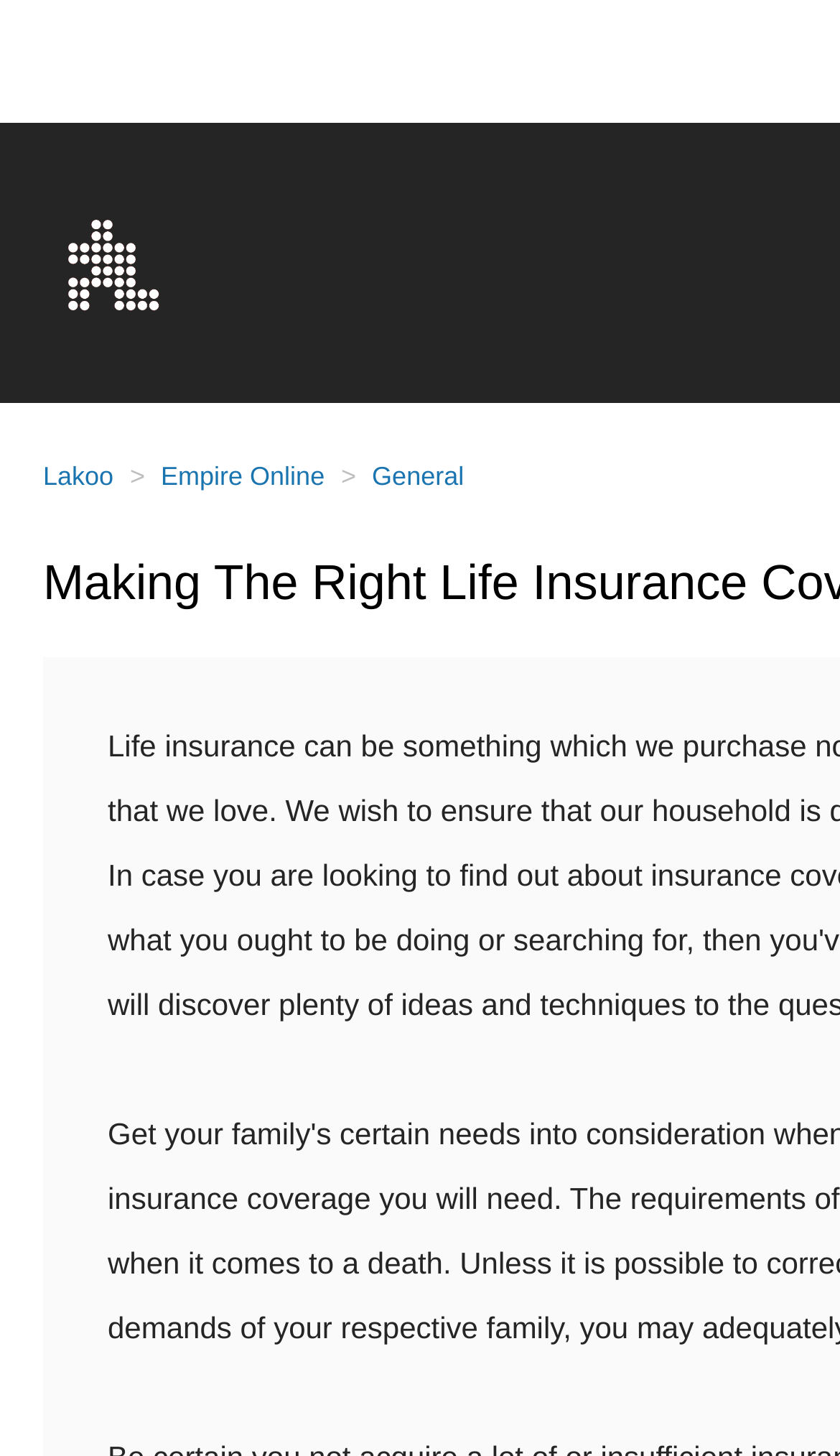What is the text of the second list item?
Answer the question with a single word or phrase, referring to the image.

Empire Online